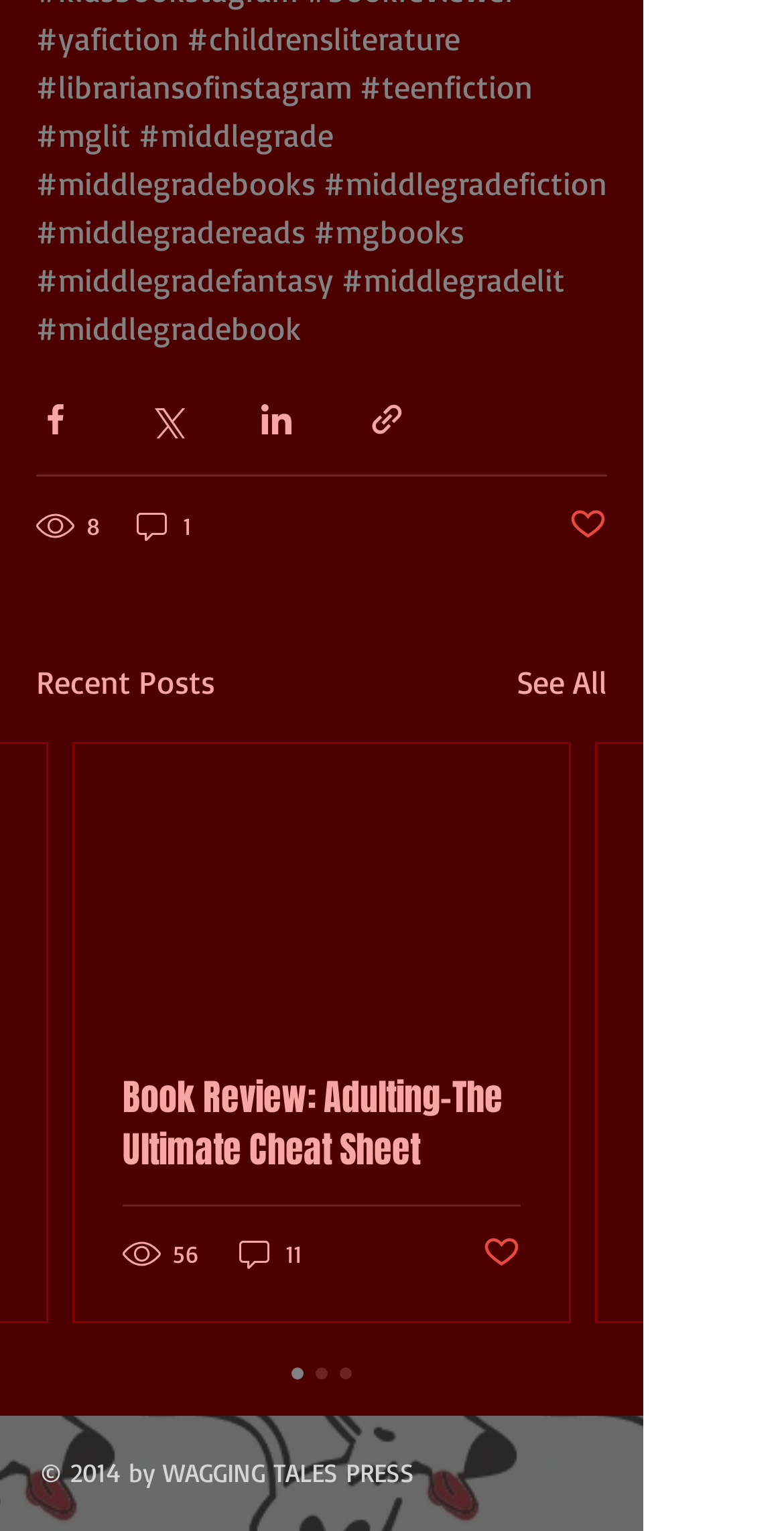Utilize the details in the image to give a detailed response to the question: What is the copyright information of this webpage?

The copyright information of this webpage is '2014 by WAGGING TALES PRESS', as indicated by the text at the bottom of the webpage.